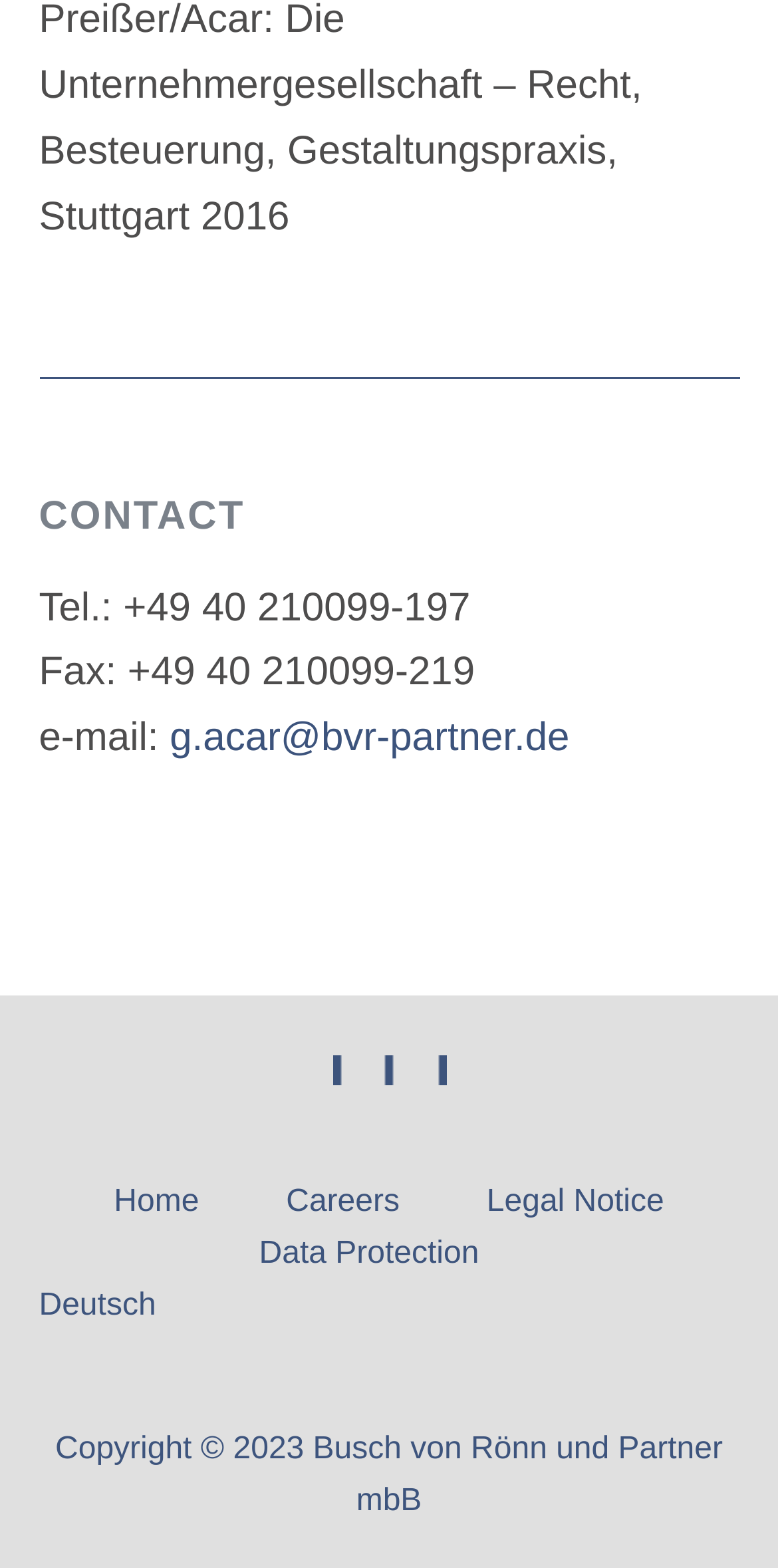Locate and provide the bounding box coordinates for the HTML element that matches this description: "Data Protection".

[0.333, 0.789, 0.616, 0.811]